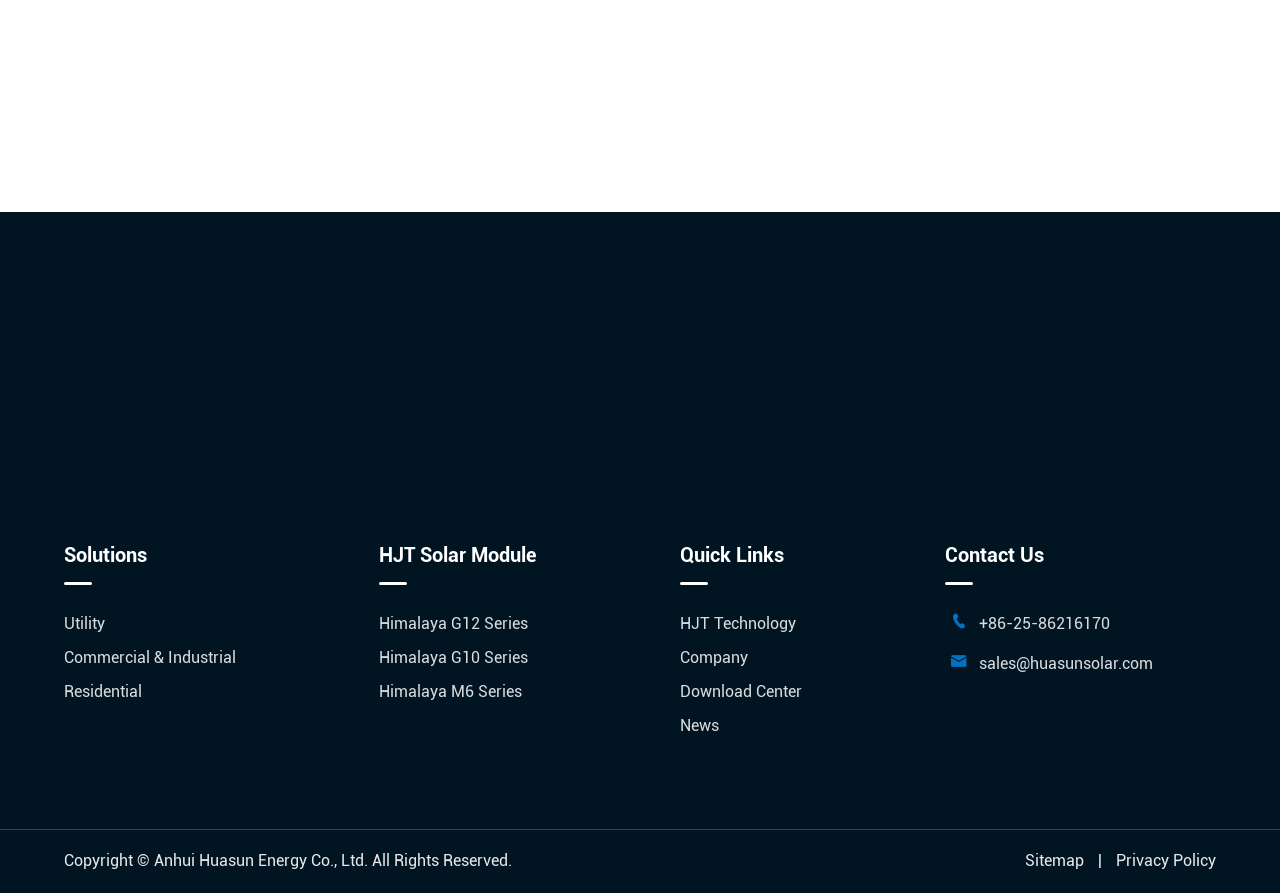Pinpoint the bounding box coordinates of the clickable area needed to execute the instruction: "View Company information". The coordinates should be specified as four float numbers between 0 and 1, i.e., [left, top, right, bottom].

[0.531, 0.72, 0.626, 0.753]